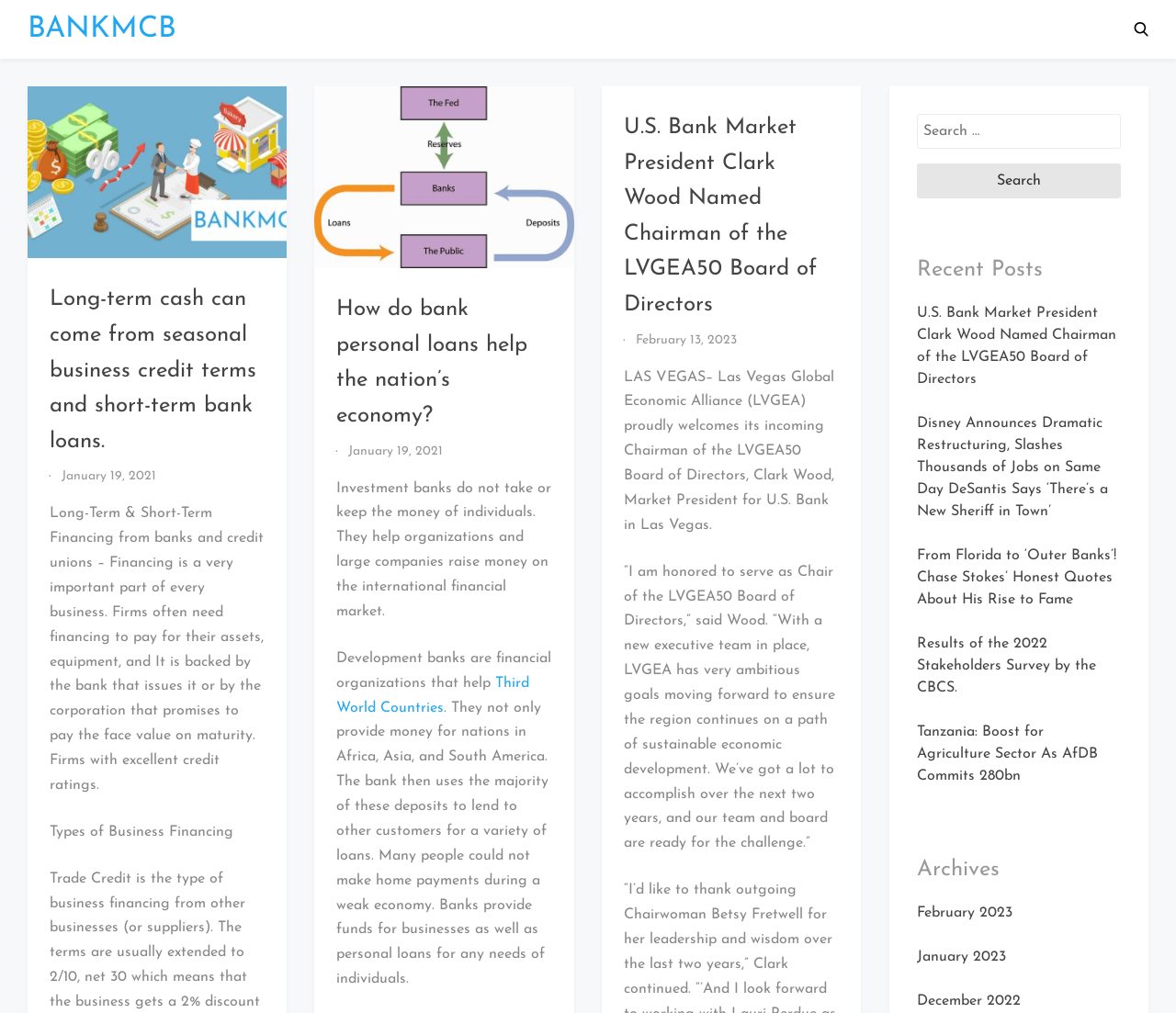Calculate the bounding box coordinates of the UI element given the description: "parent_node: Search for: value="Search"".

[0.779, 0.161, 0.953, 0.196]